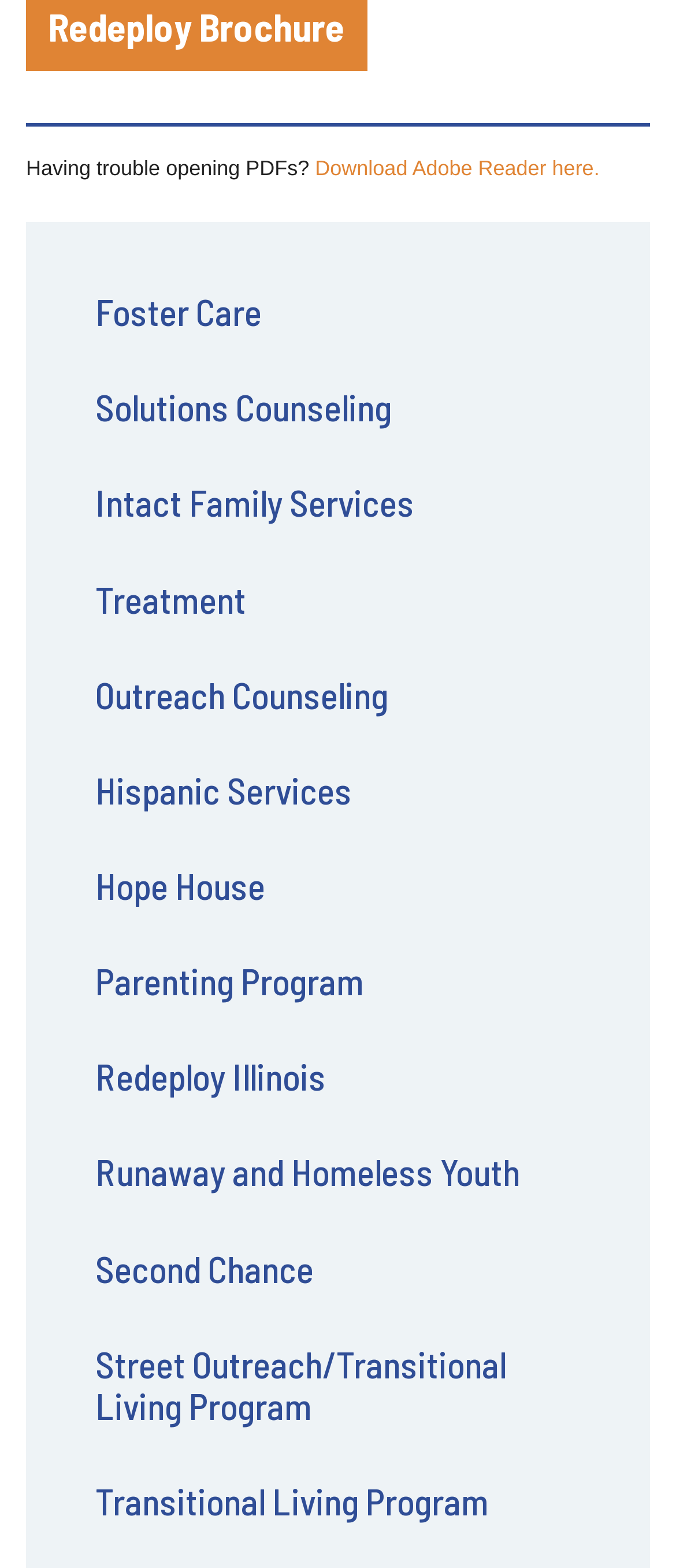Locate the bounding box coordinates of the element I should click to achieve the following instruction: "visit Foster Care page".

[0.141, 0.175, 0.859, 0.224]